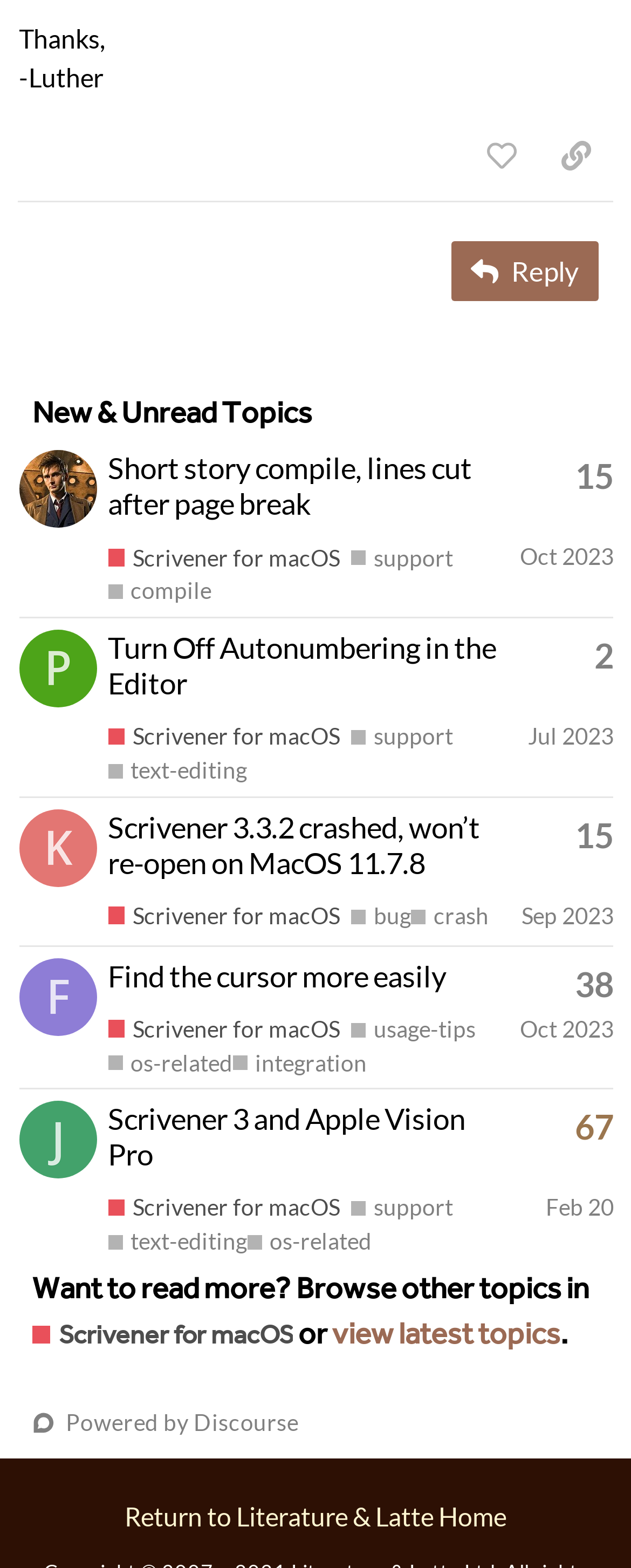Provide the bounding box coordinates of the HTML element described as: "Find the cursor more easily". The bounding box coordinates should be four float numbers between 0 and 1, i.e., [left, top, right, bottom].

[0.171, 0.611, 0.707, 0.634]